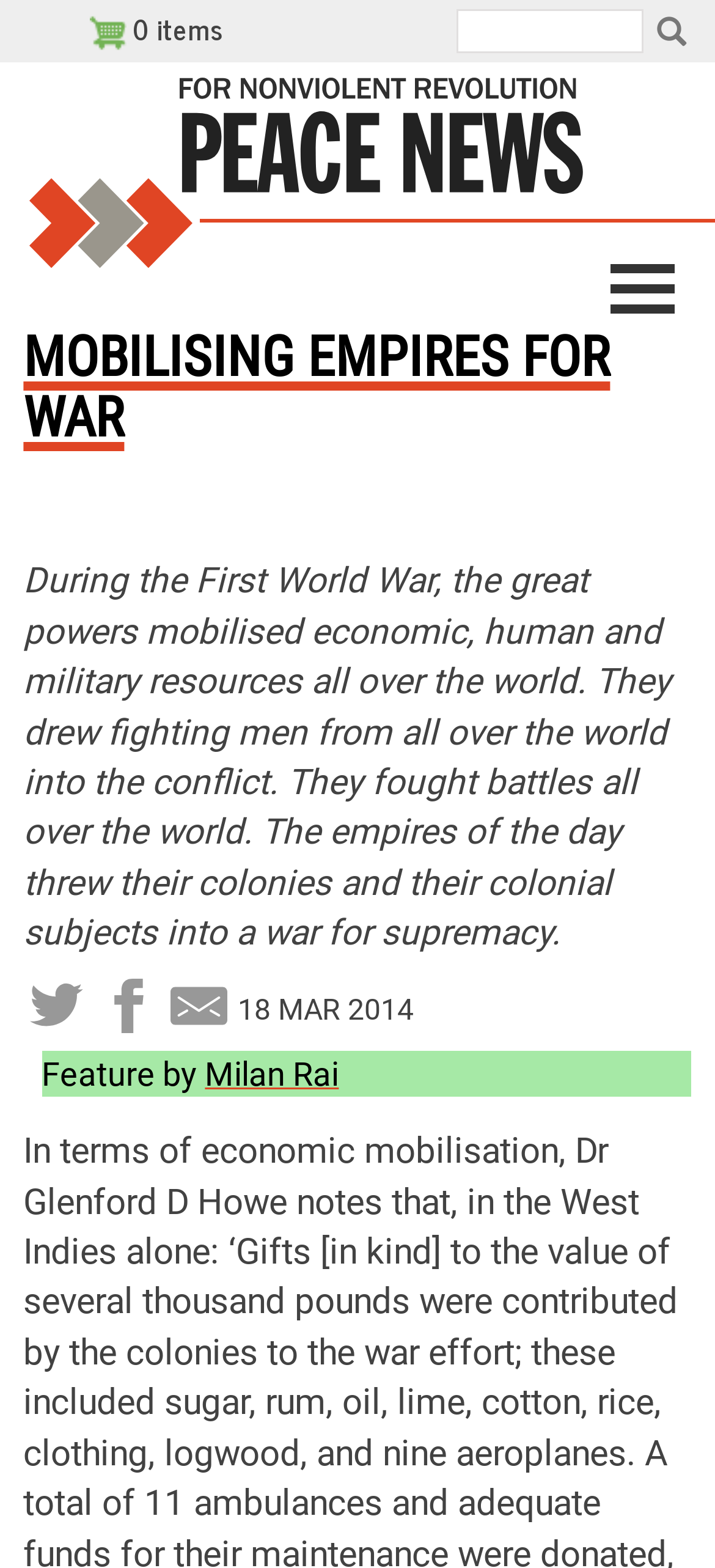Provide the bounding box coordinates in the format (top-left x, top-left y, bottom-right x, bottom-right y). All values are floating point numbers between 0 and 1. Determine the bounding box coordinate of the UI element described as: Search

[0.919, 0.006, 0.96, 0.034]